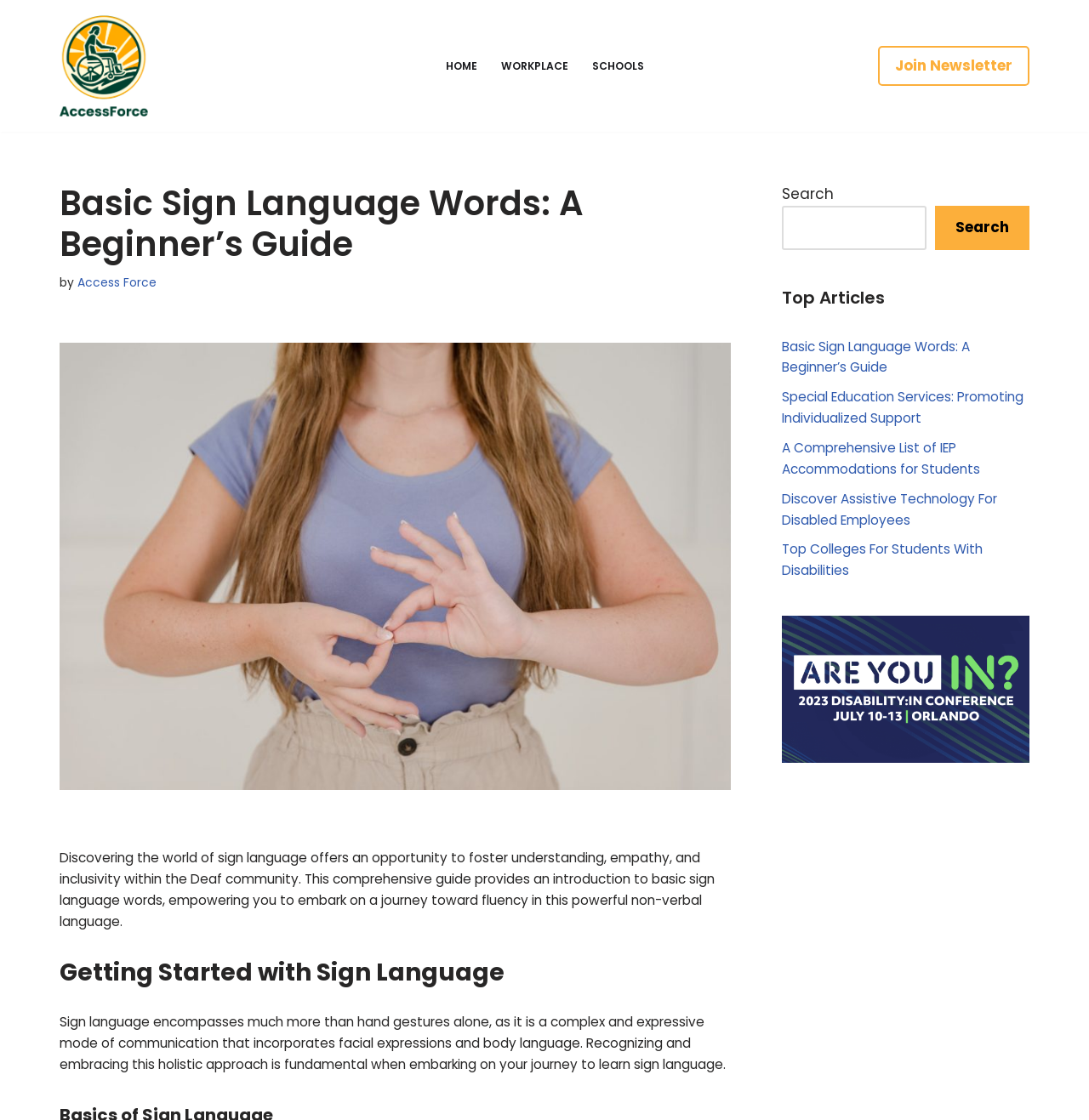Please look at the image and answer the question with a detailed explanation: What is the section below the main content?

The webpage has a heading 'Top Articles' below the main content, which suggests that the section below the main content is a list of top articles.